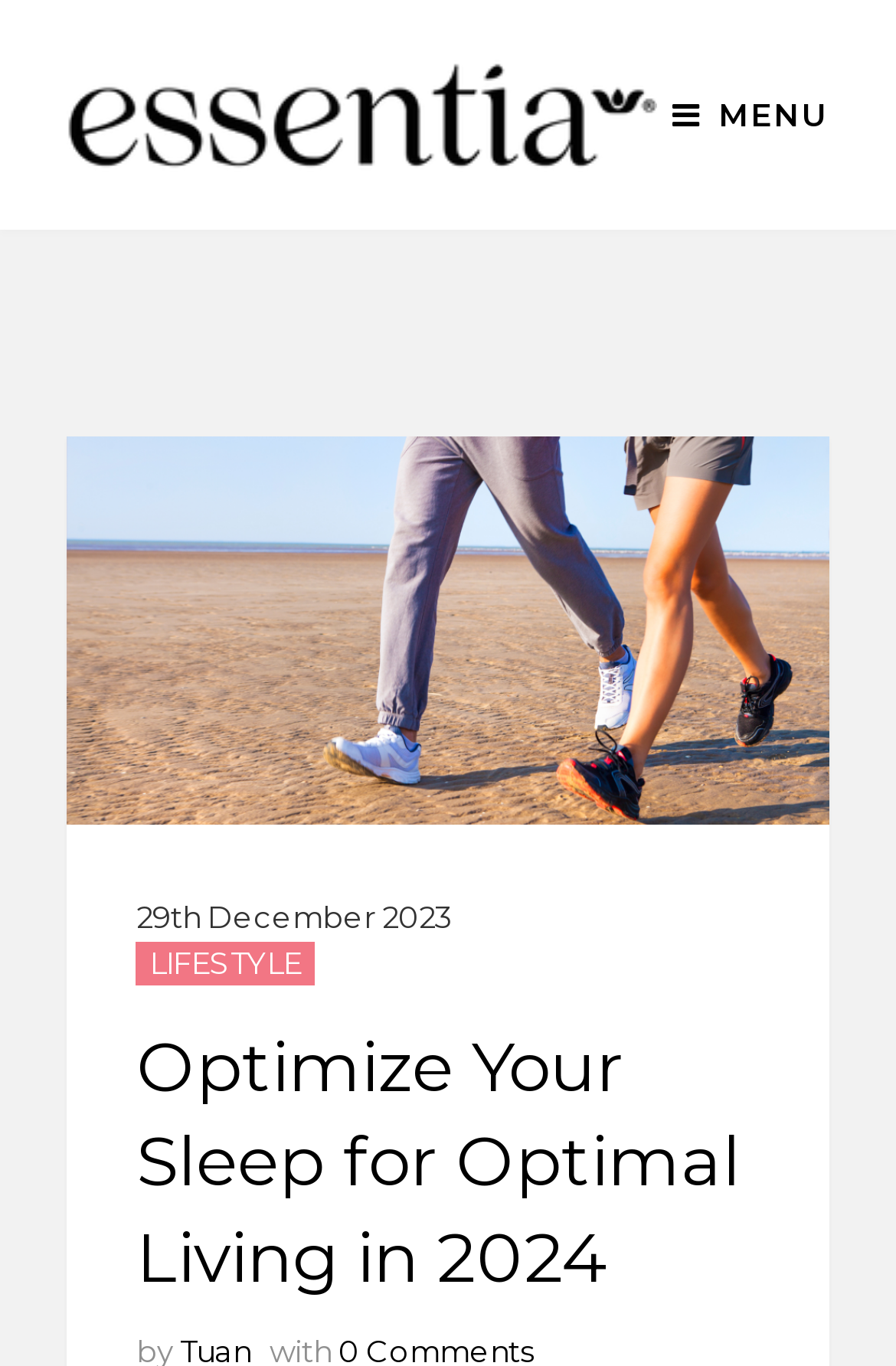What is the category of the article?
Refer to the image and offer an in-depth and detailed answer to the question.

The category of the article is 'LIFESTYLE' which is a link element located below the menu, with a bounding box of [0.152, 0.689, 0.352, 0.721].